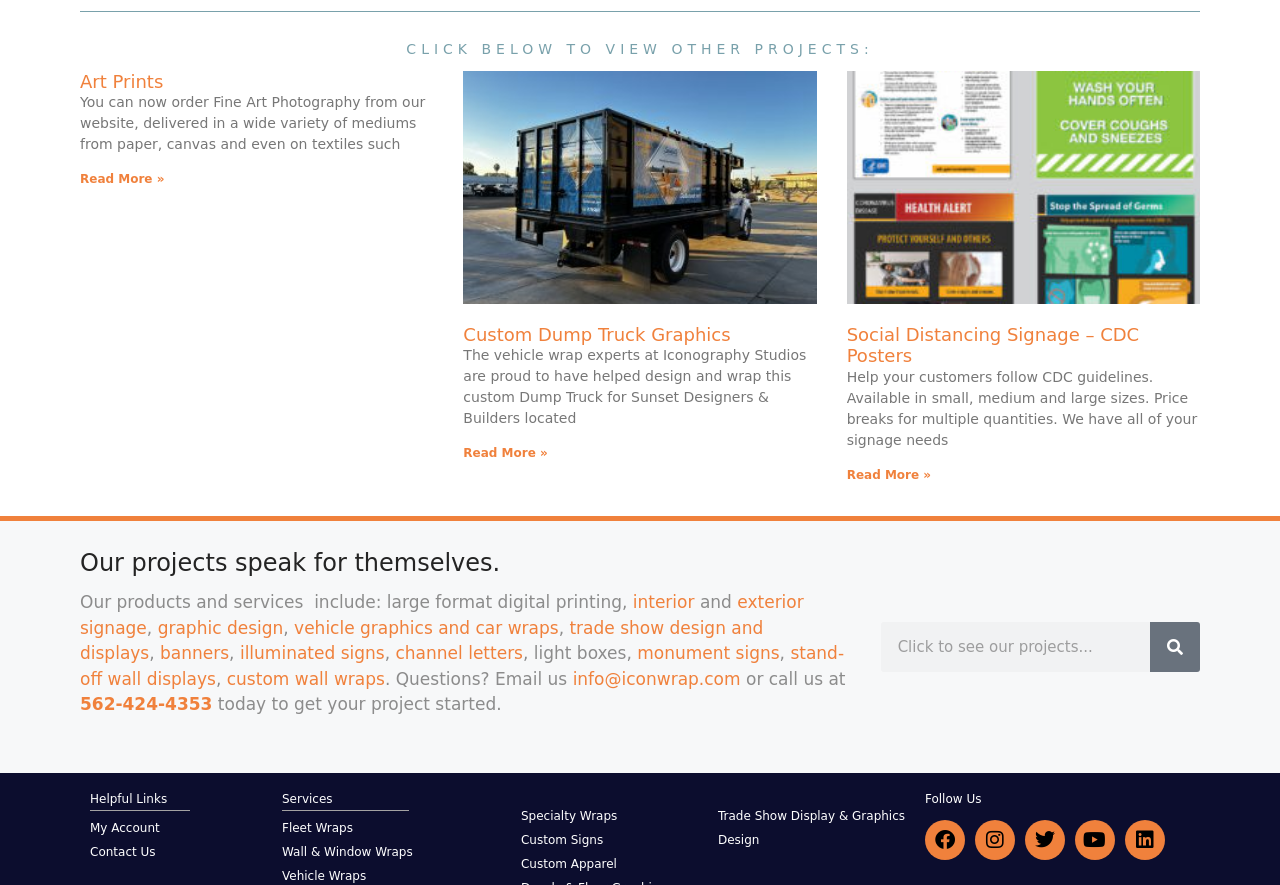Please provide a brief answer to the following inquiry using a single word or phrase:
What is the contact email address provided on this webpage?

info@iconwrap.com